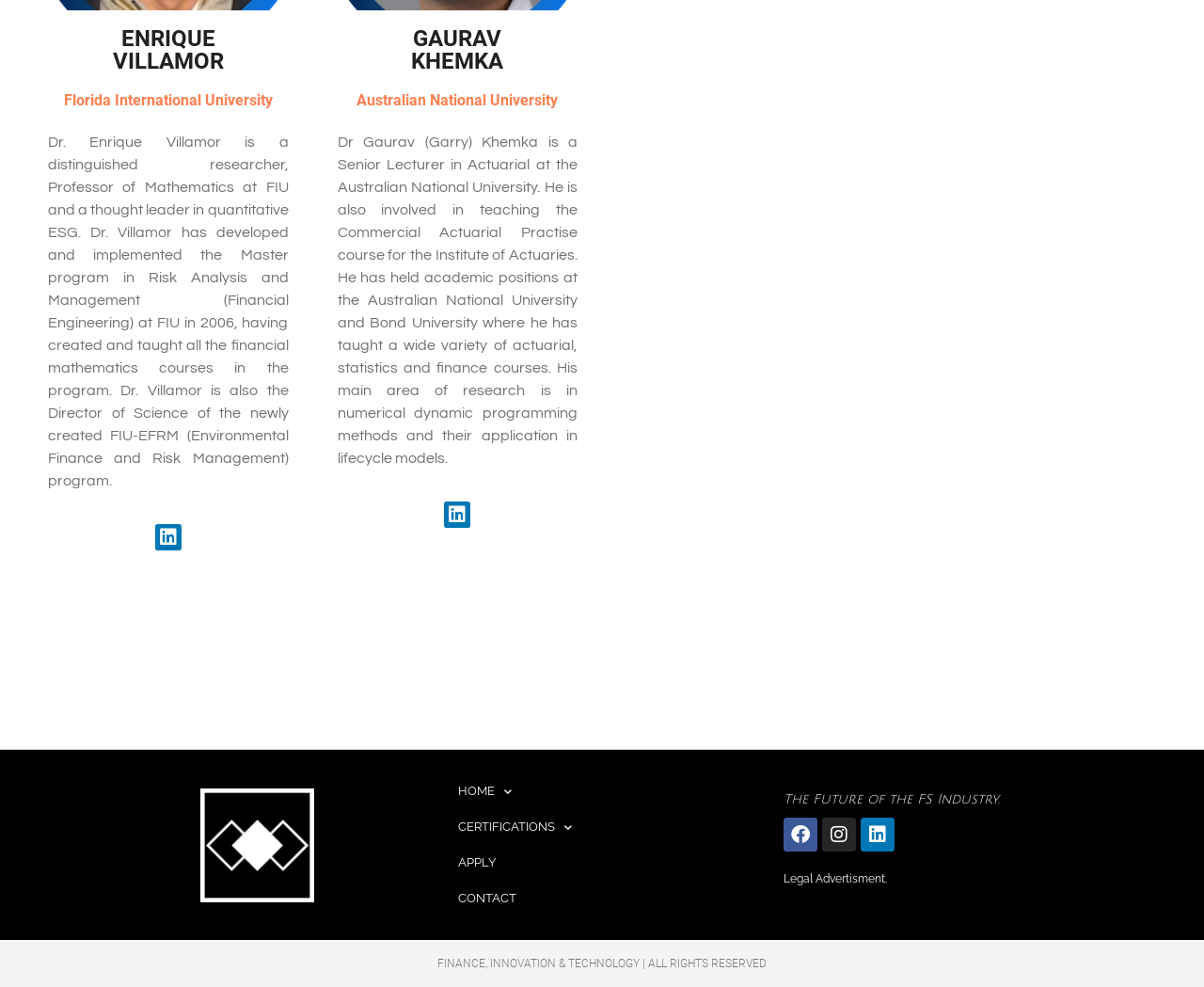What is Dr. Enrique Villamor's profession?
Based on the image, answer the question with a single word or brief phrase.

Professor of Mathematics